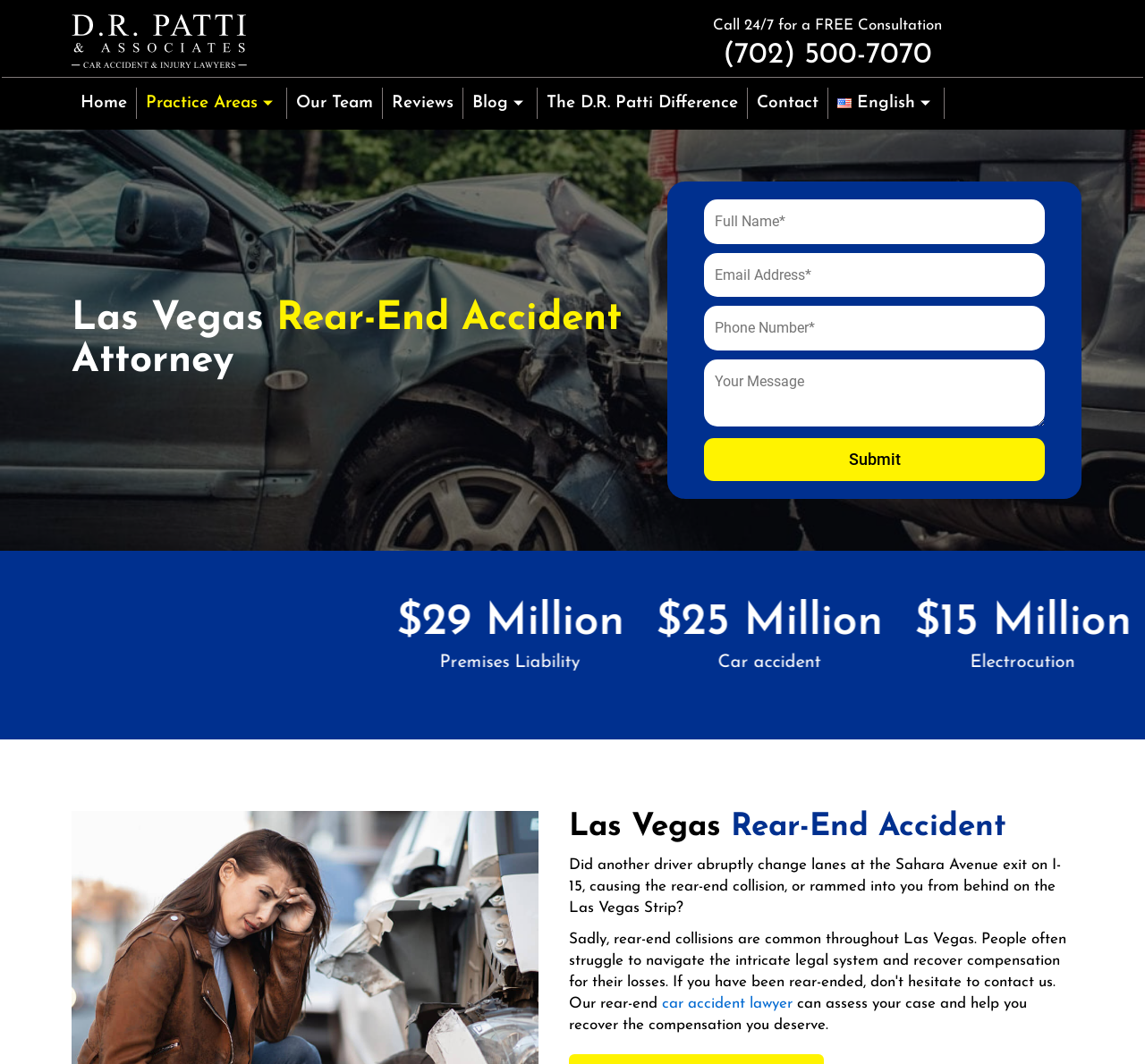Determine the bounding box coordinates of the UI element that matches the following description: "Health Info". The coordinates should be four float numbers between 0 and 1 in the format [left, top, right, bottom].

None